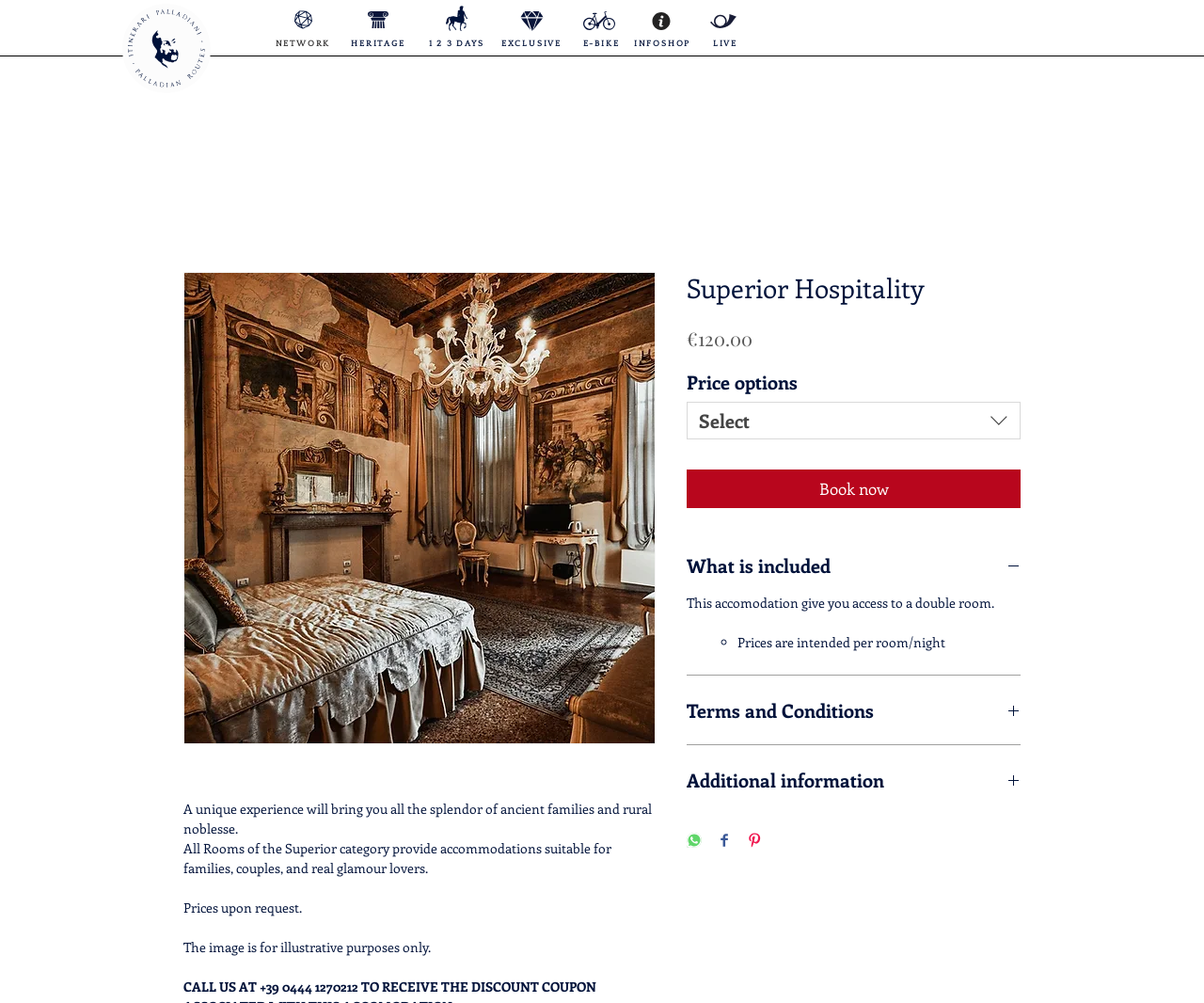From the details in the image, provide a thorough response to the question: What is the purpose of the 'Book now' button?

The purpose of the 'Book now' button can be inferred by its location and text, which suggests that it is used to book a room.